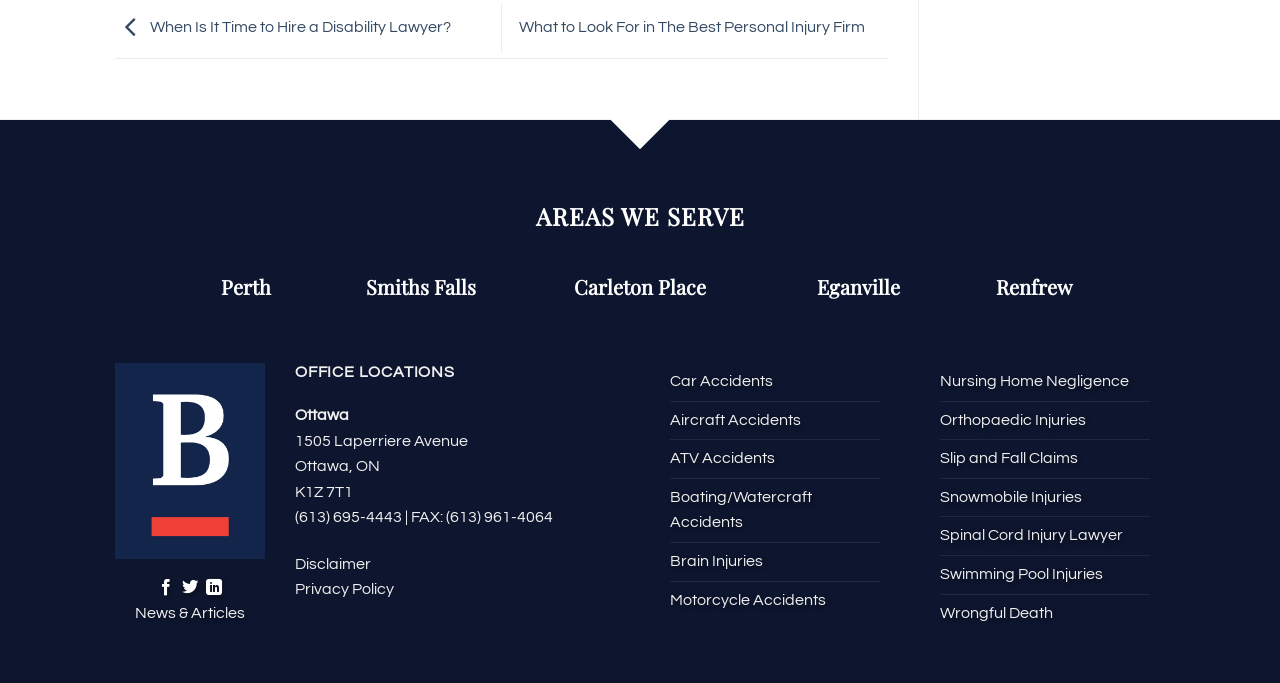What type of accidents does the law firm handle?
Please provide a detailed and comprehensive answer to the question.

I found this answer by looking at the links under the 'Car Accidents' section, which lists different types of accidents that the law firm handles.